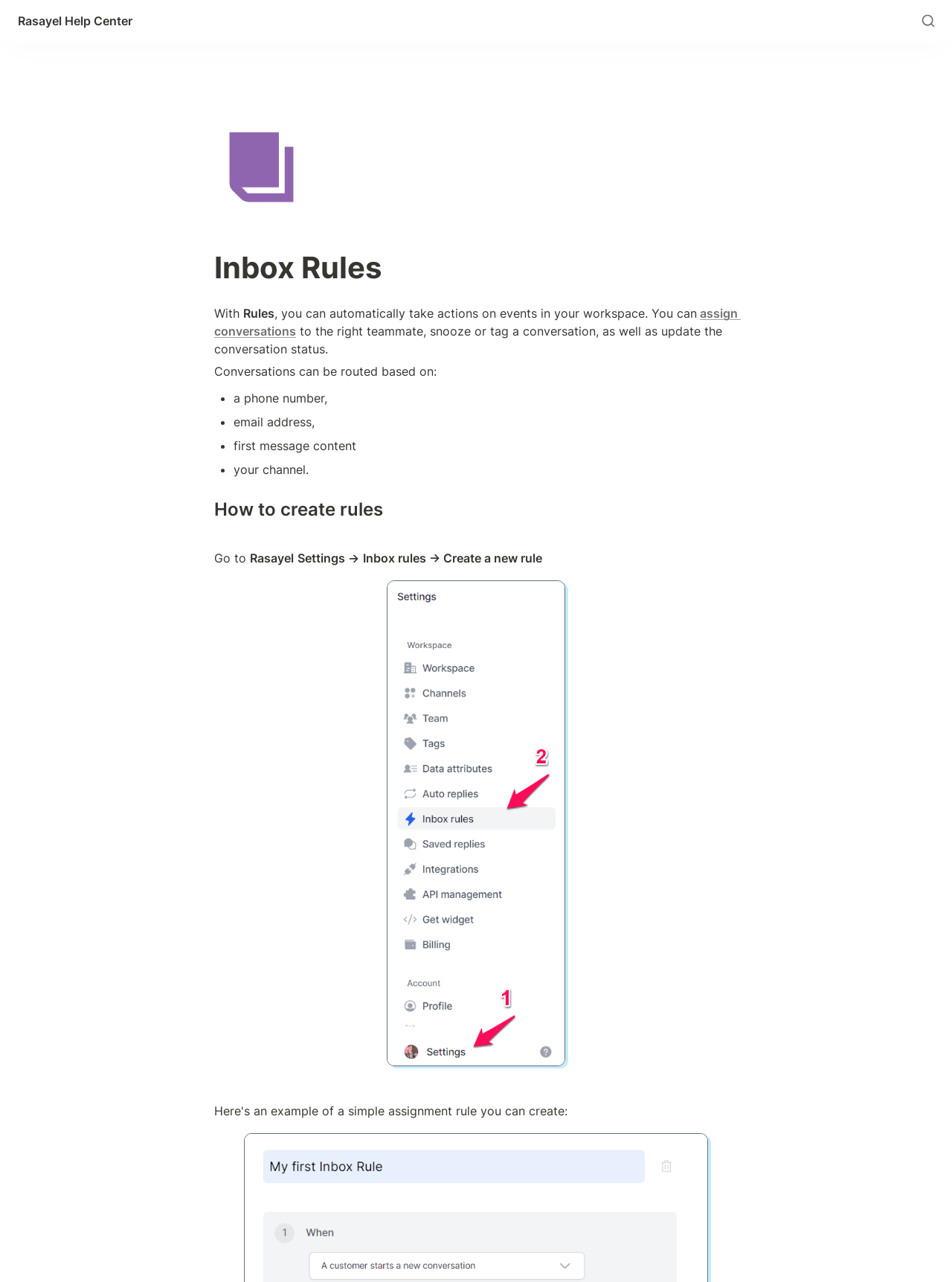Answer the question using only a single word or phrase: 
What is the content of the image below the second heading?

Unknown